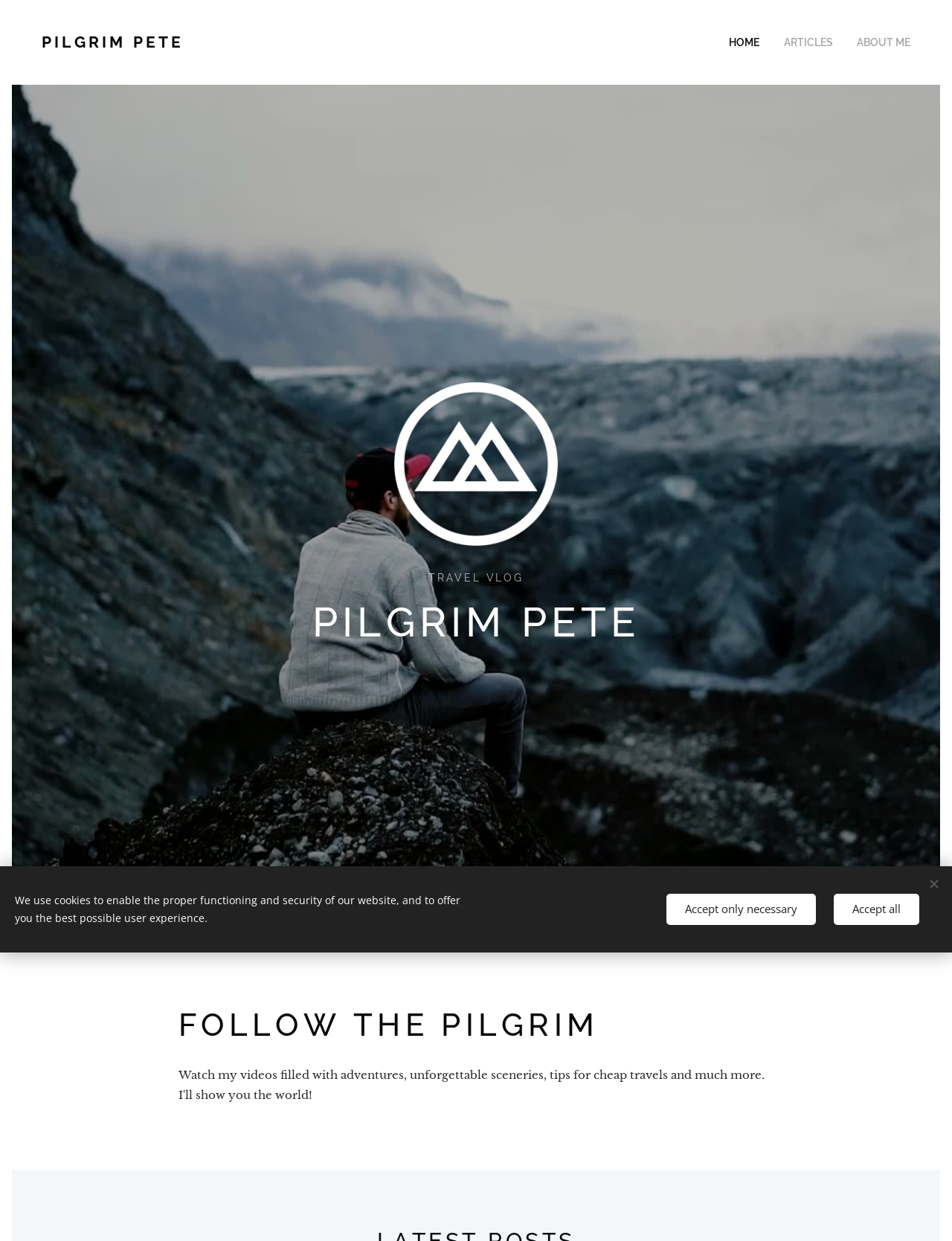How many main navigation links are there?
Use the image to give a comprehensive and detailed response to the question.

There are three main navigation links on the webpage, namely 'HOME', 'ARTICLES', and 'ABOUT ME', which are located at the top of the webpage and are represented by link elements.